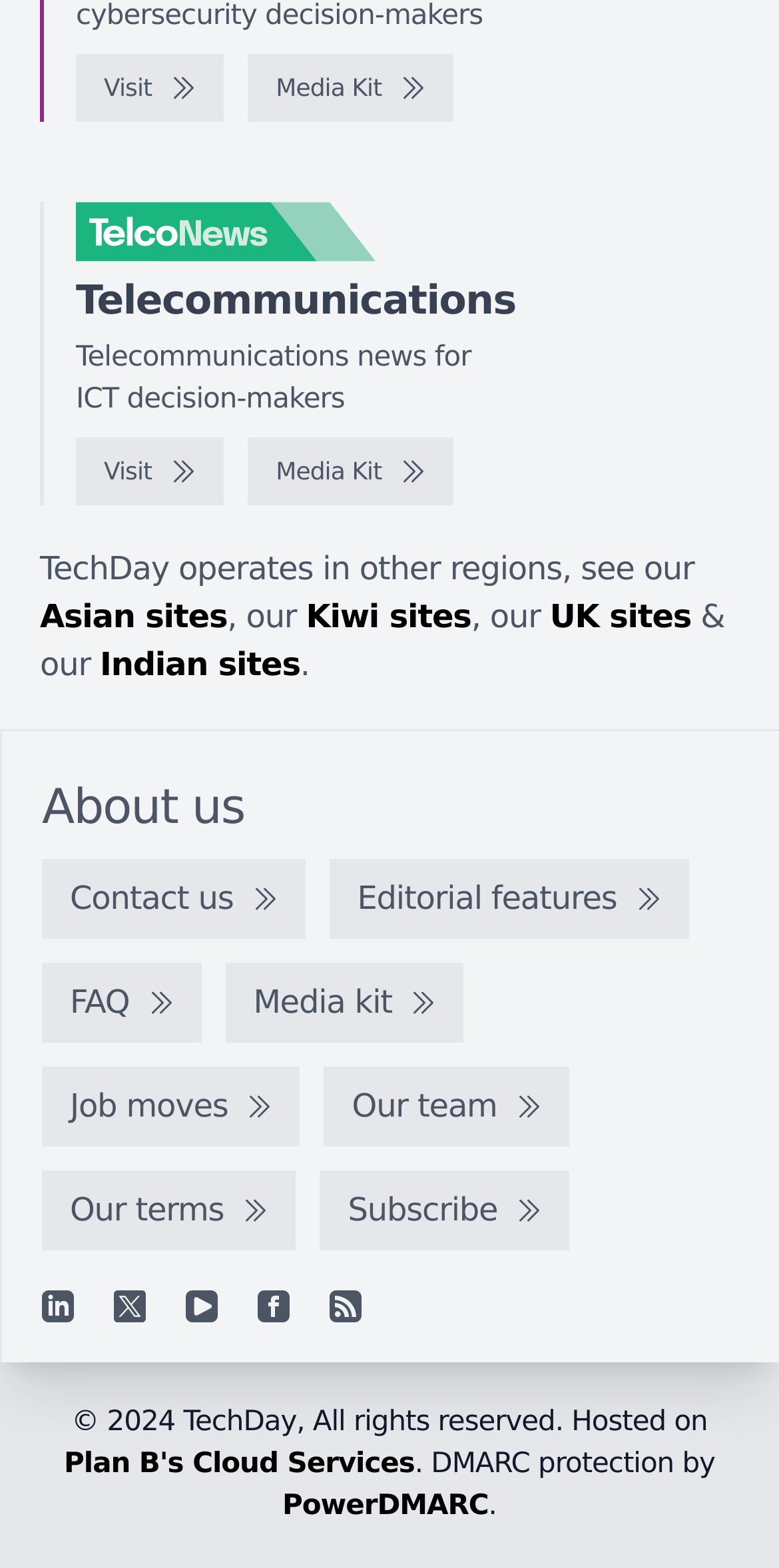What is the name of the news organization?
Please use the image to provide a one-word or short phrase answer.

TechDay